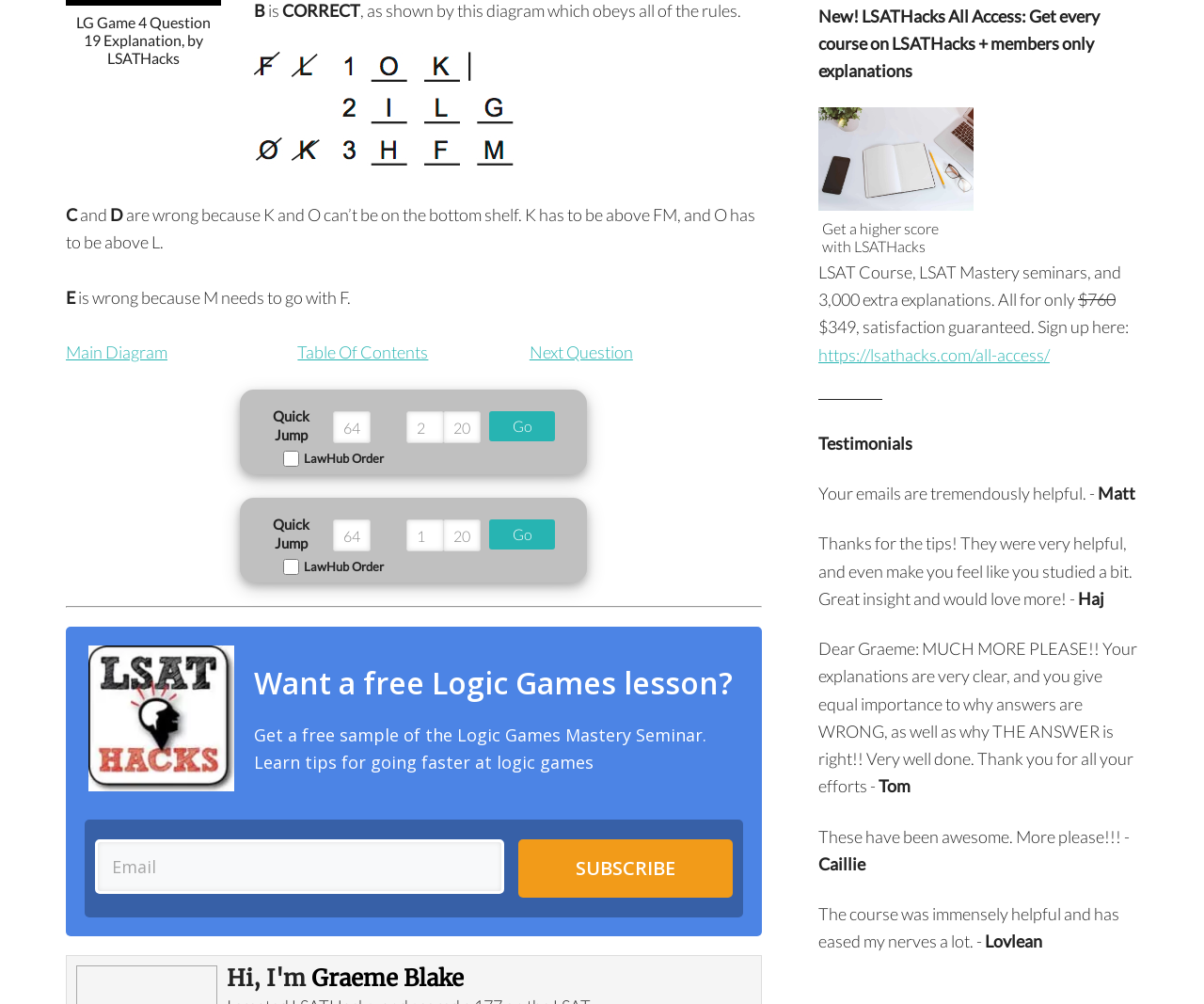Given the element description Table Of Contents, identify the bounding box coordinates for the UI element on the webpage screenshot. The format should be (top-left x, top-left y, bottom-right x, bottom-right y), with values between 0 and 1.

[0.247, 0.34, 0.356, 0.361]